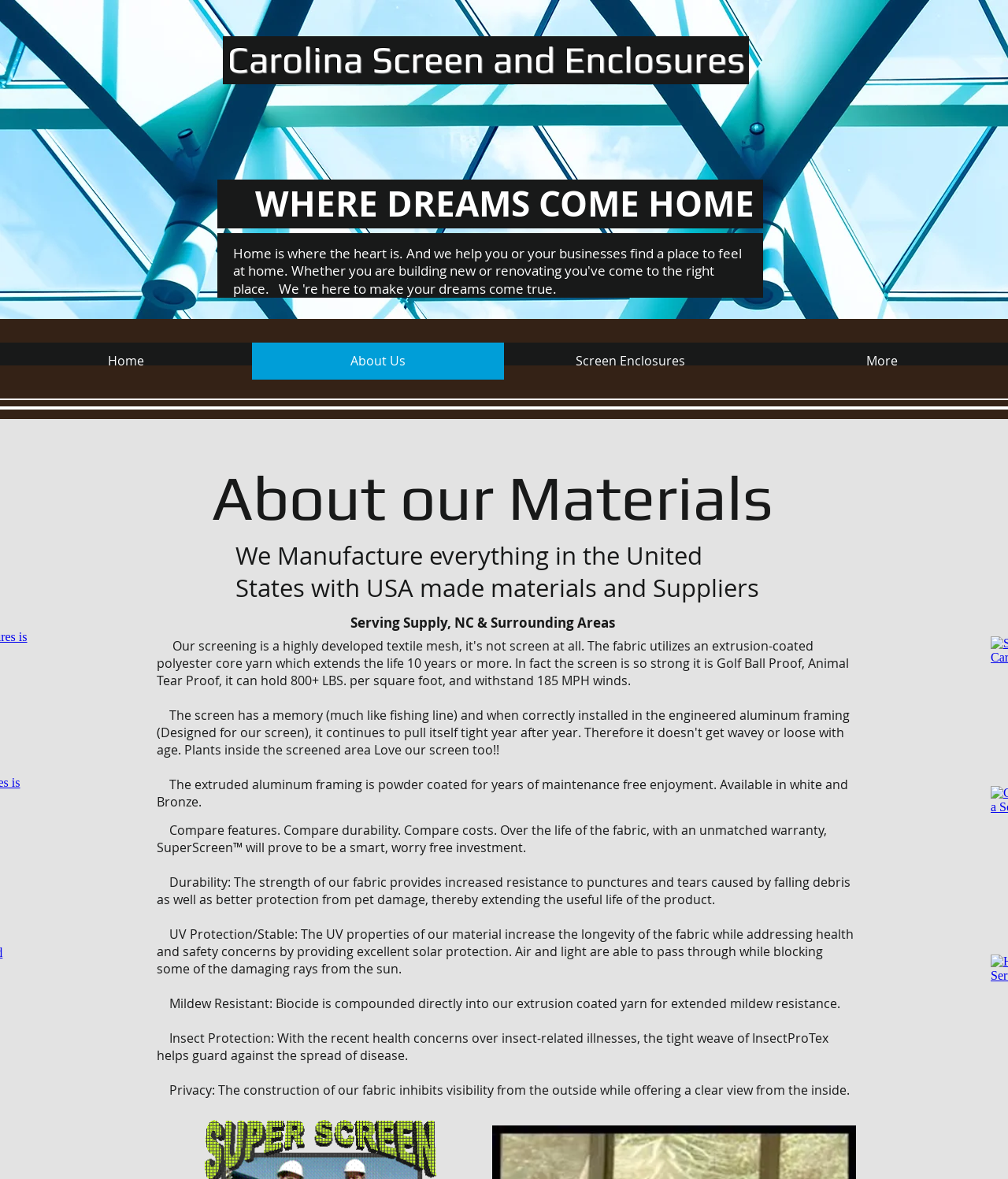Determine the bounding box coordinates (top-left x, top-left y, bottom-right x, bottom-right y) of the UI element described in the following text: Maths trading method

None